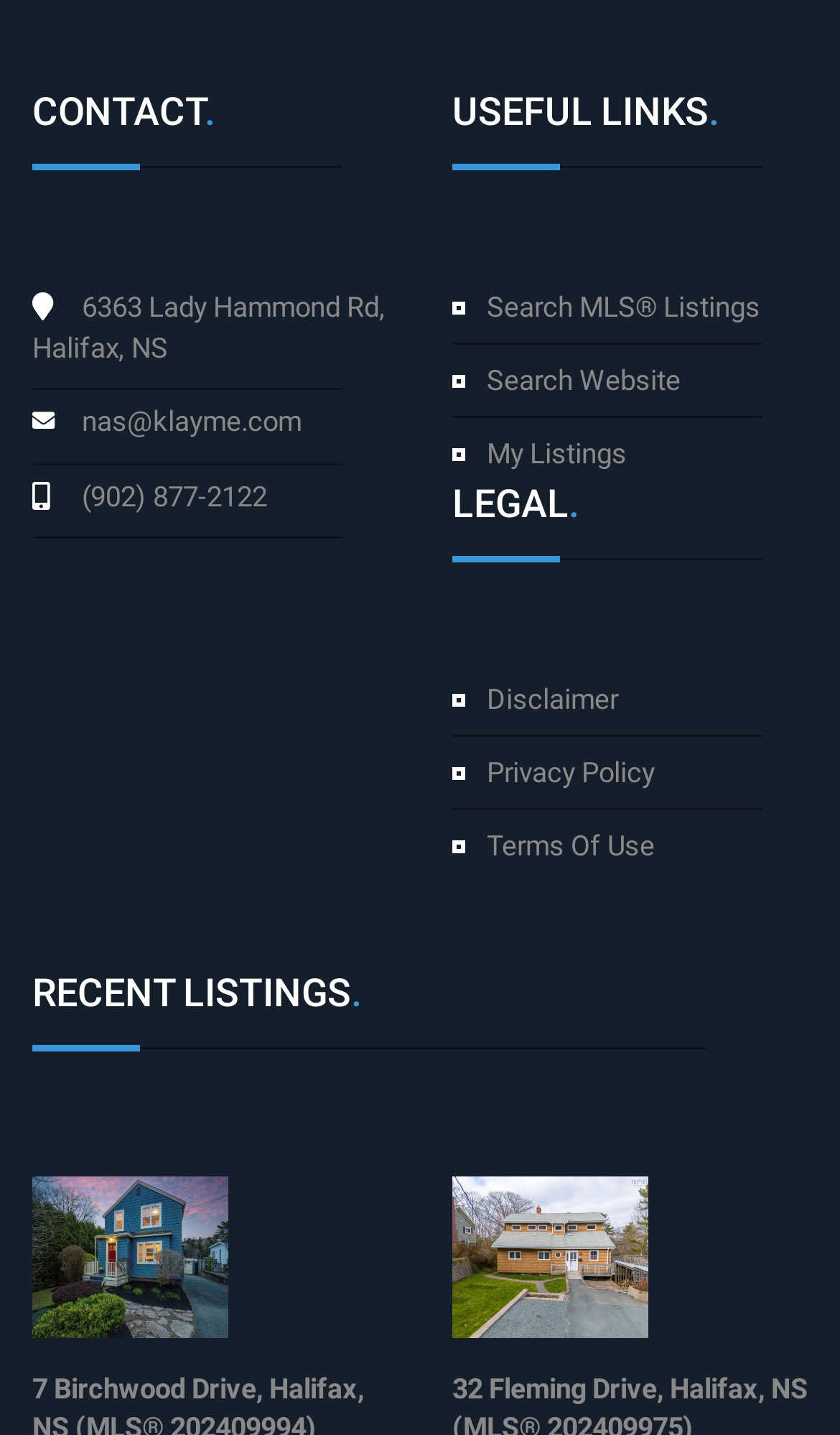Kindly determine the bounding box coordinates of the area that needs to be clicked to fulfill this instruction: "View recent listings".

[0.038, 0.679, 0.962, 0.706]